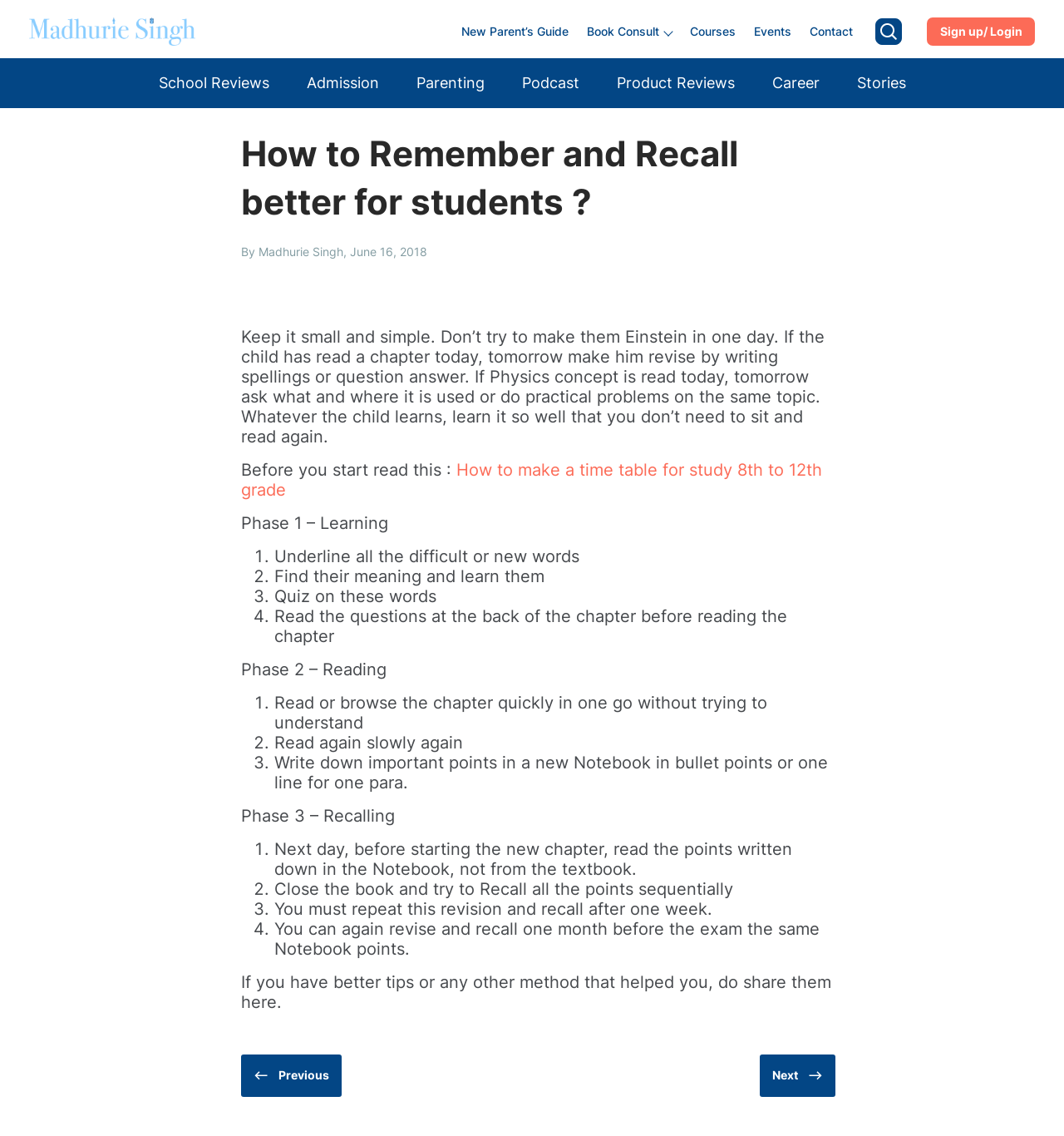Please specify the bounding box coordinates of the clickable section necessary to execute the following command: "Go to the next page".

[0.714, 0.928, 0.785, 0.965]